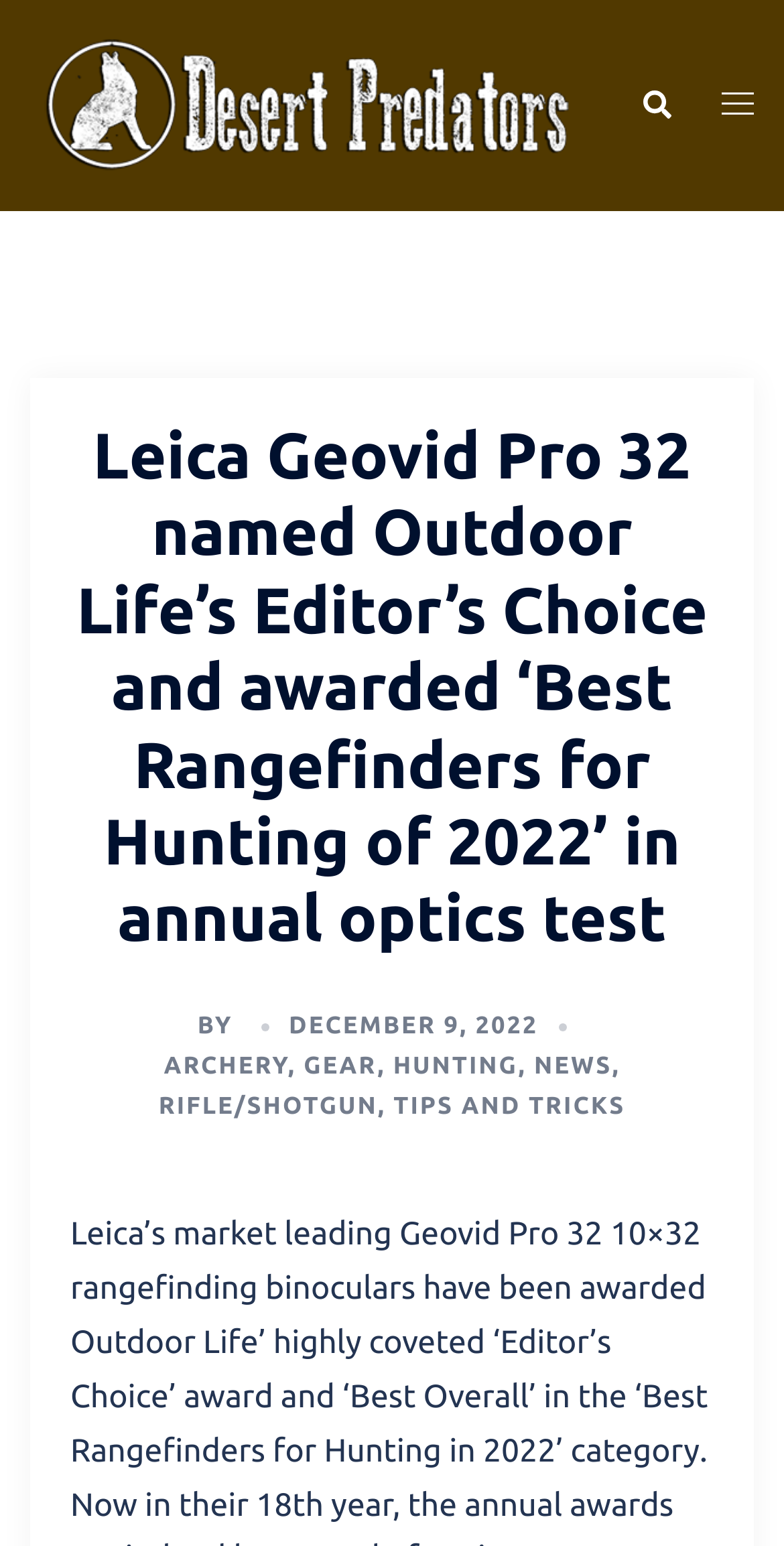What is the name of the website or publication?
Offer a detailed and exhaustive answer to the question.

The name of the website or publication can be found in the top-left corner of the webpage, which is 'Desert Predators'.